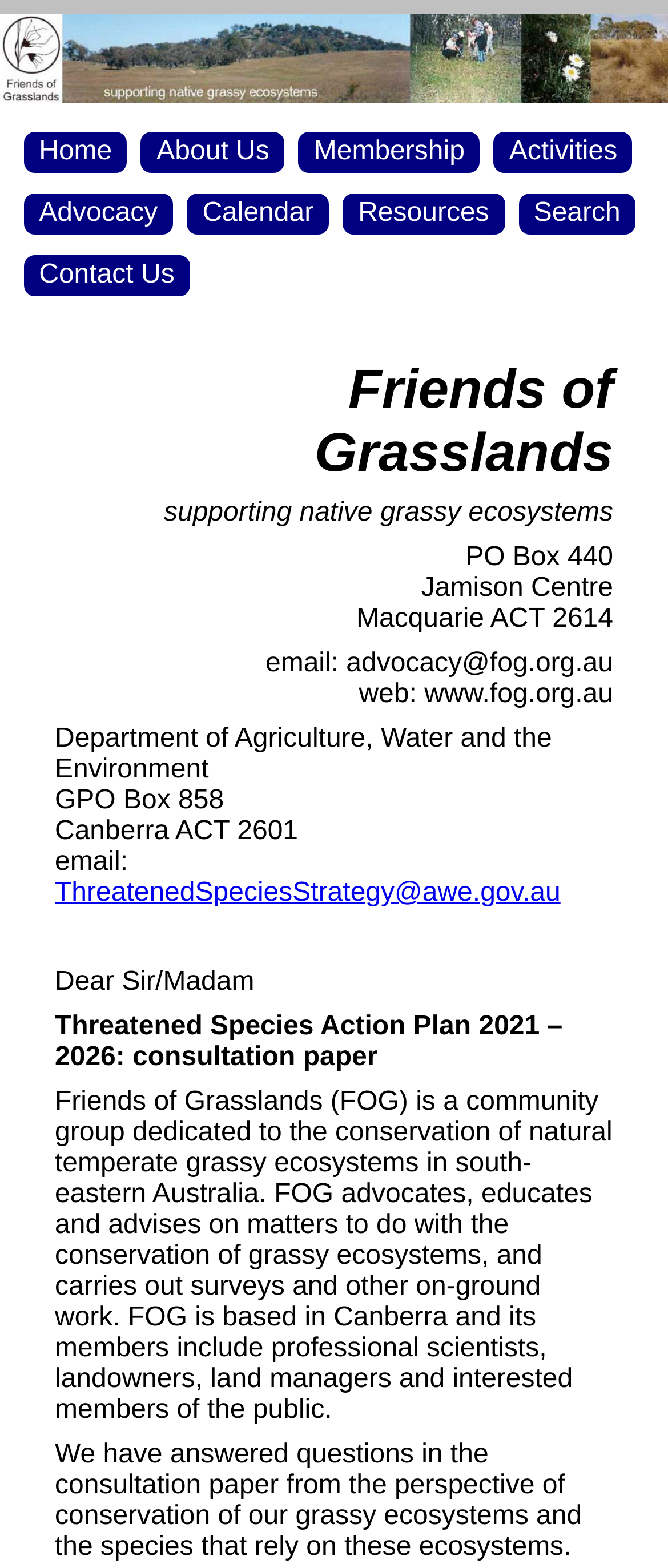Identify the bounding box for the described UI element. Provide the coordinates in (top-left x, top-left y, bottom-right x, bottom-right y) format with values ranging from 0 to 1: Membership

[0.447, 0.084, 0.719, 0.11]